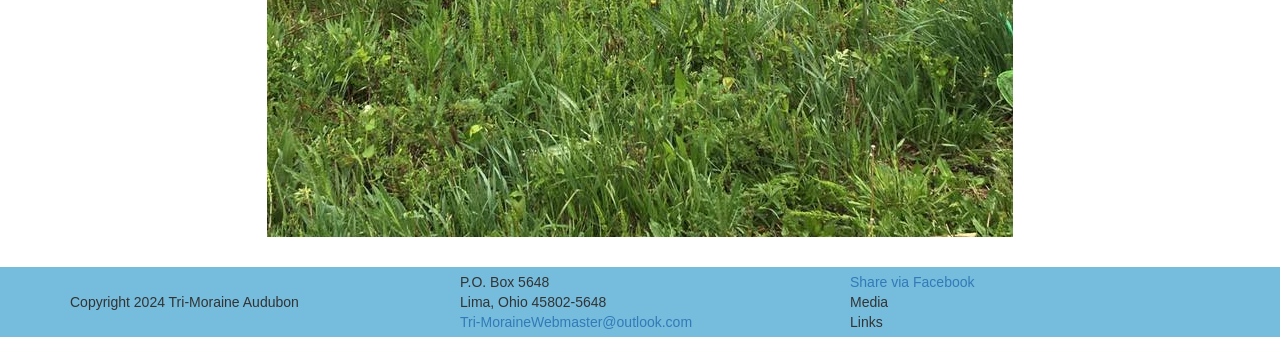What social media platform is available for sharing?
Please provide a single word or phrase as the answer based on the screenshot.

Facebook